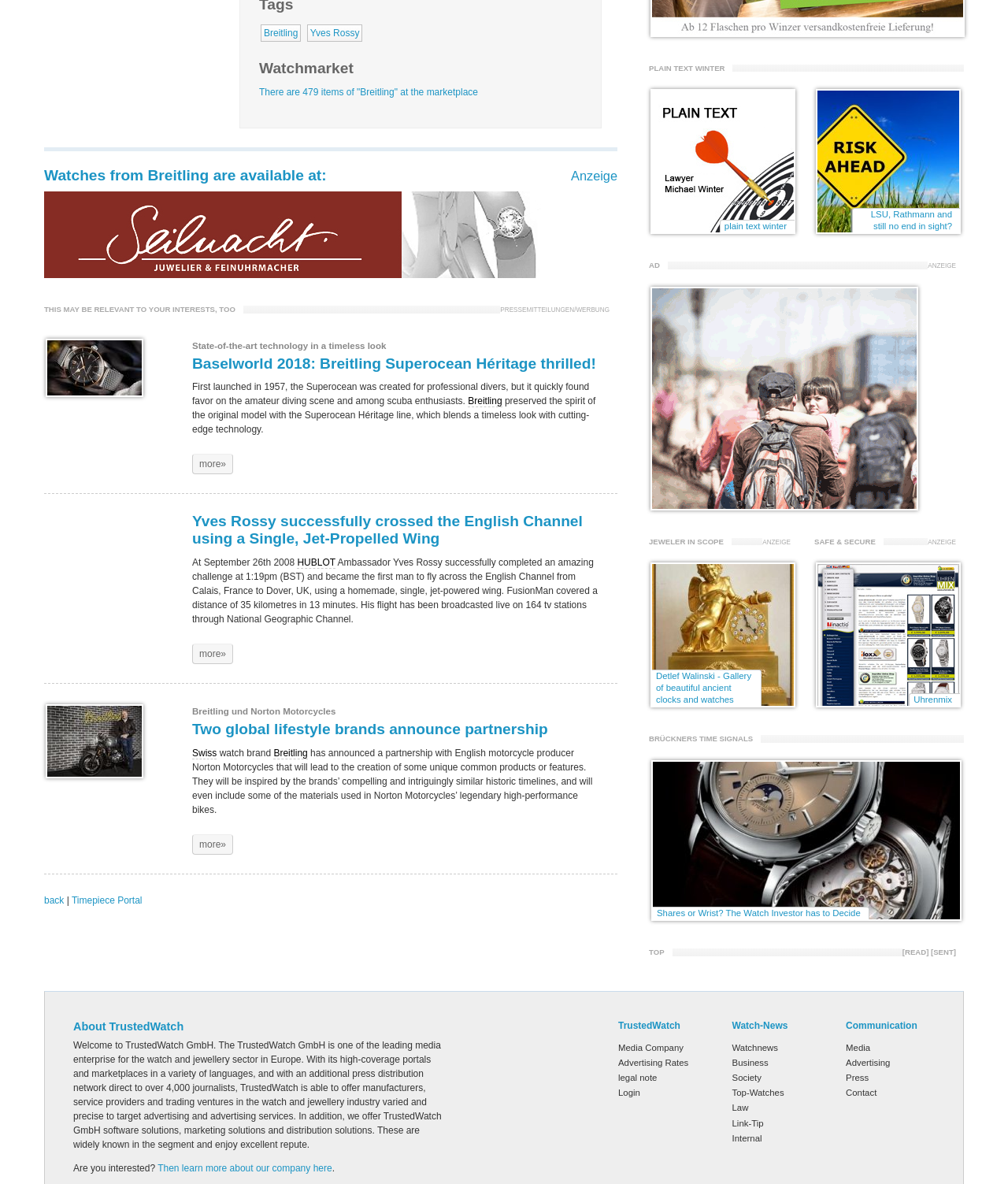Could you specify the bounding box coordinates for the clickable section to complete the following instruction: "View image of plain text winter"?

[0.644, 0.074, 0.792, 0.201]